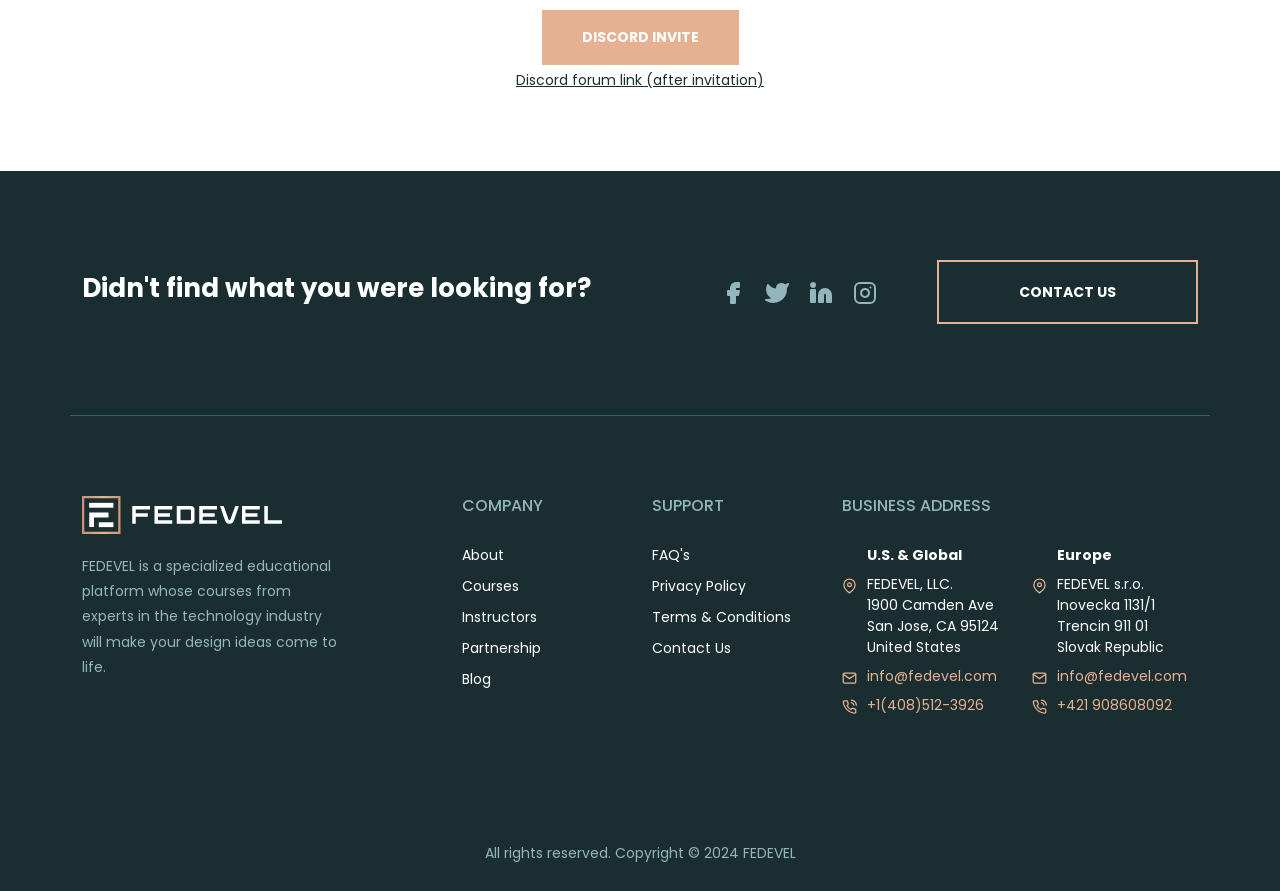What is the name of the educational platform?
Look at the image and answer the question using a single word or phrase.

FEDEVEL